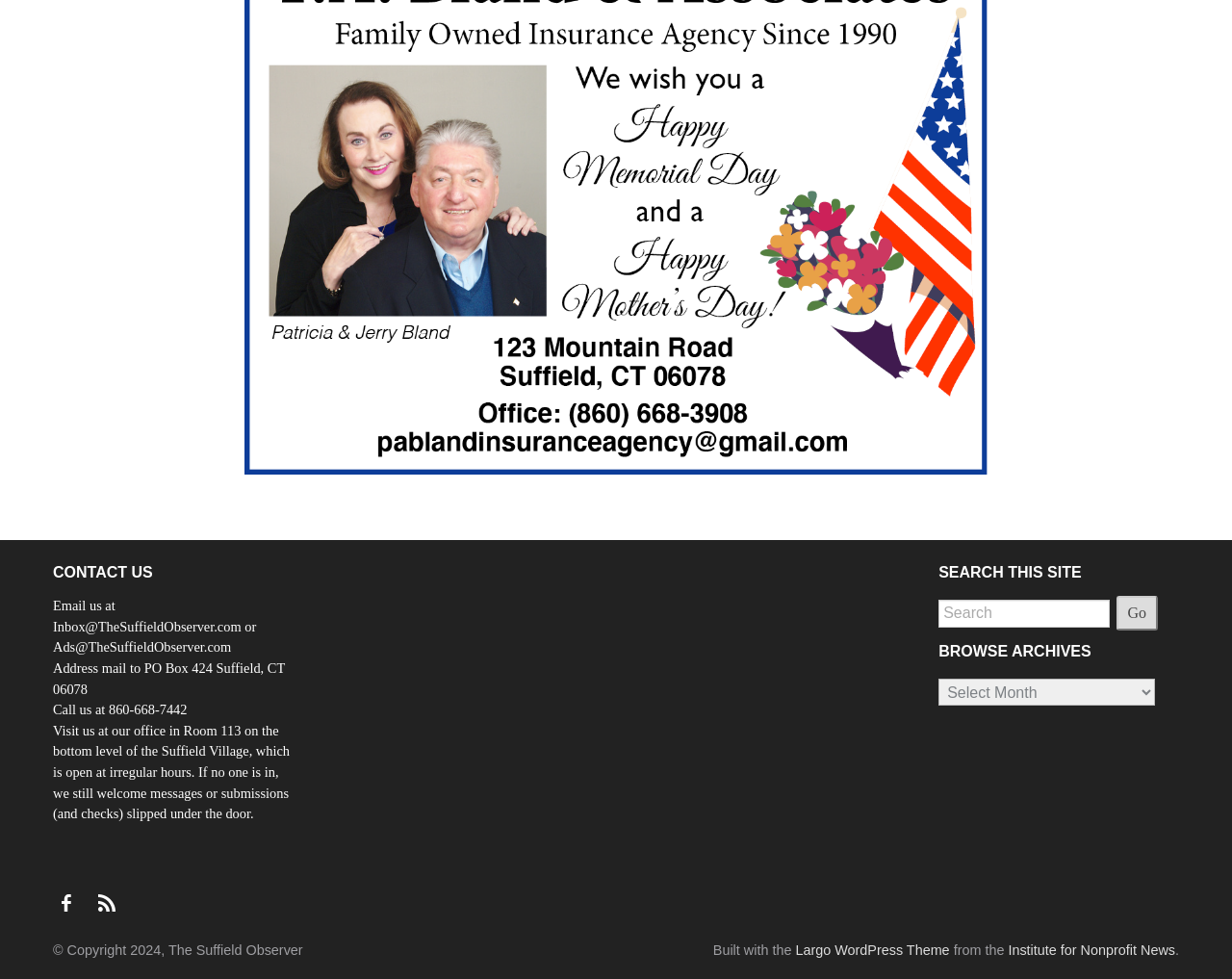Find the bounding box coordinates of the element to click in order to complete the given instruction: "Email us."

[0.043, 0.611, 0.208, 0.669]